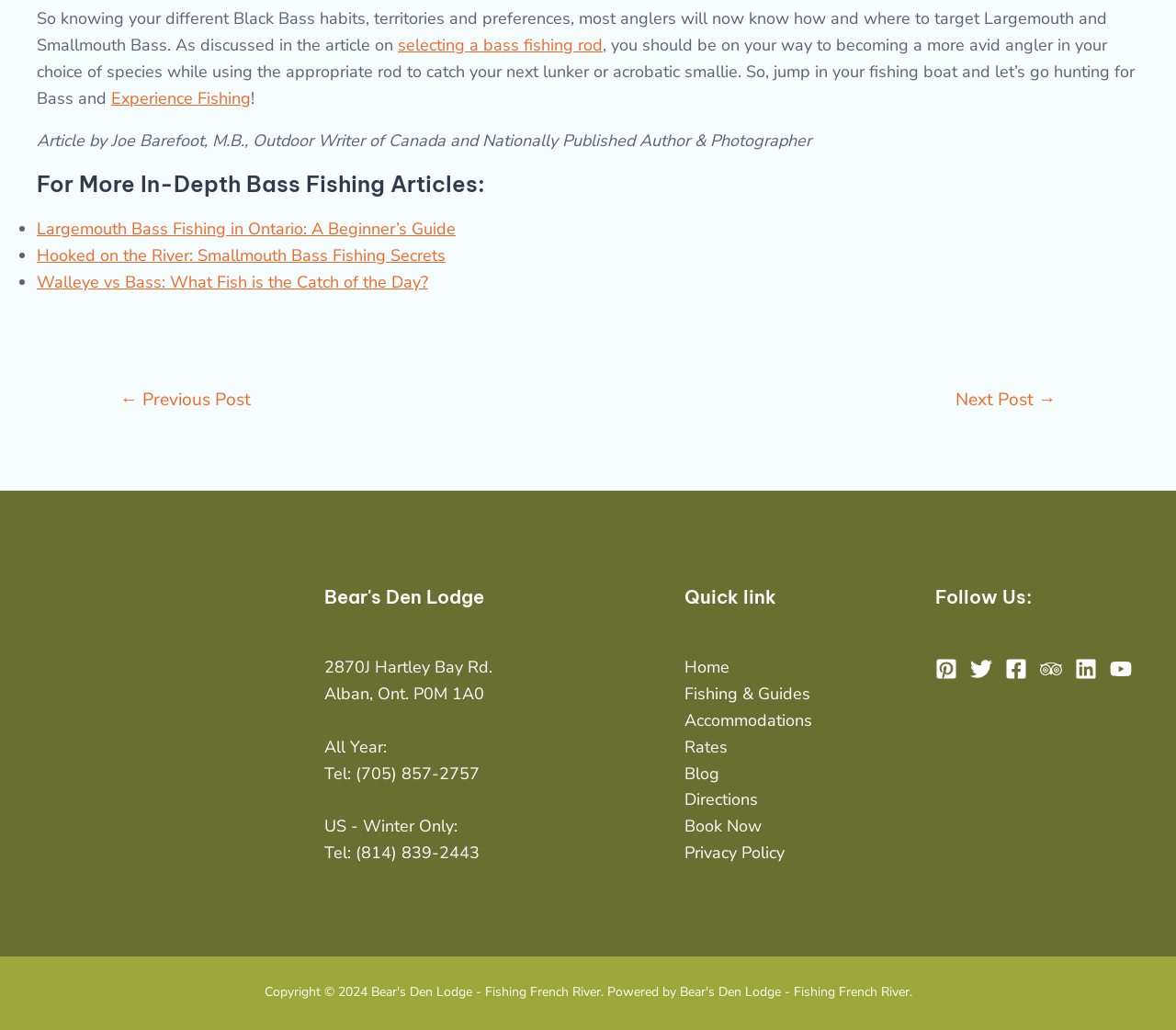Respond concisely with one word or phrase to the following query:
What social media platforms are listed in the footer?

Pinterest, Twitter, Facebook, Trip, Linkedin, Youtube